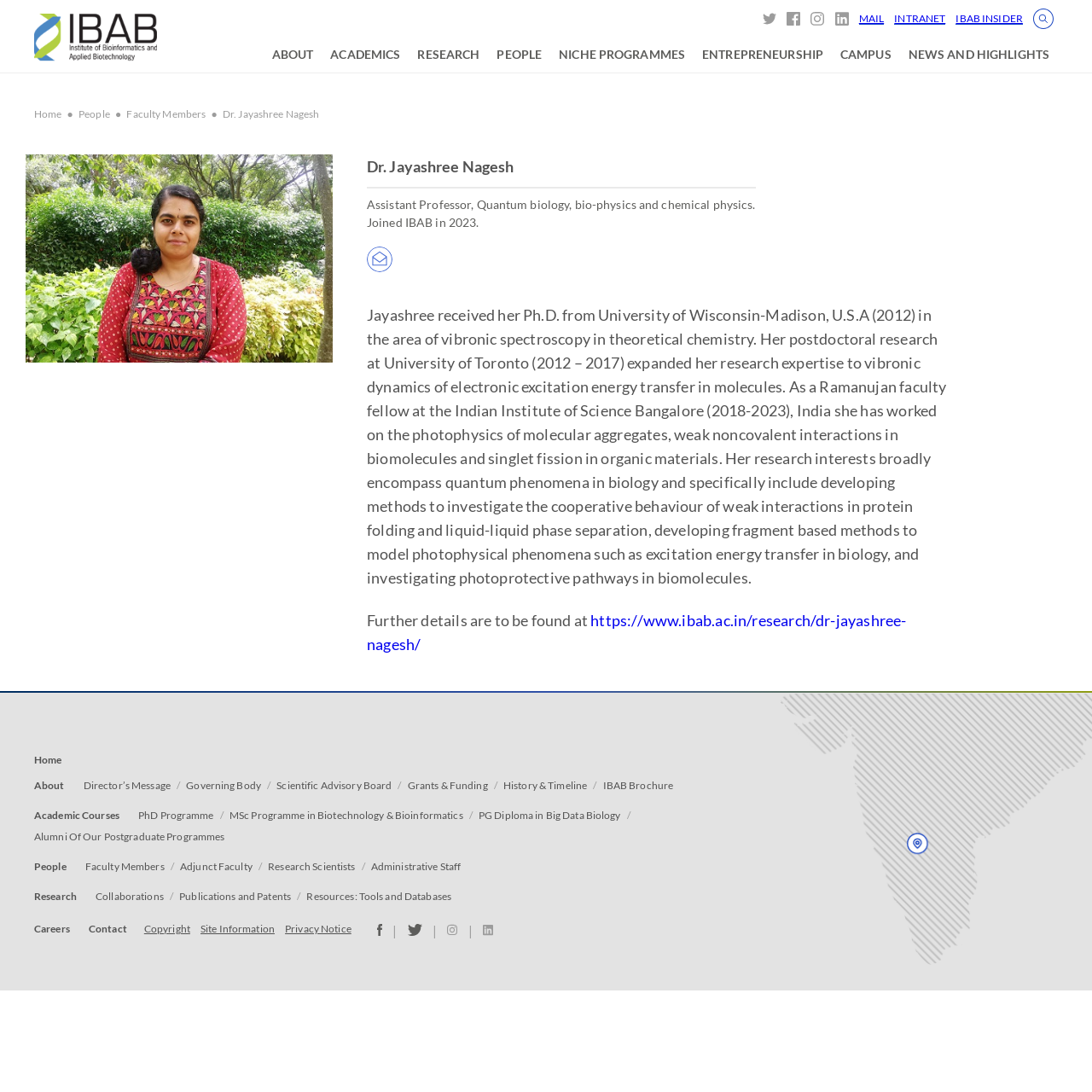Identify the bounding box coordinates necessary to click and complete the given instruction: "Search for something".

[0.946, 0.008, 0.965, 0.027]